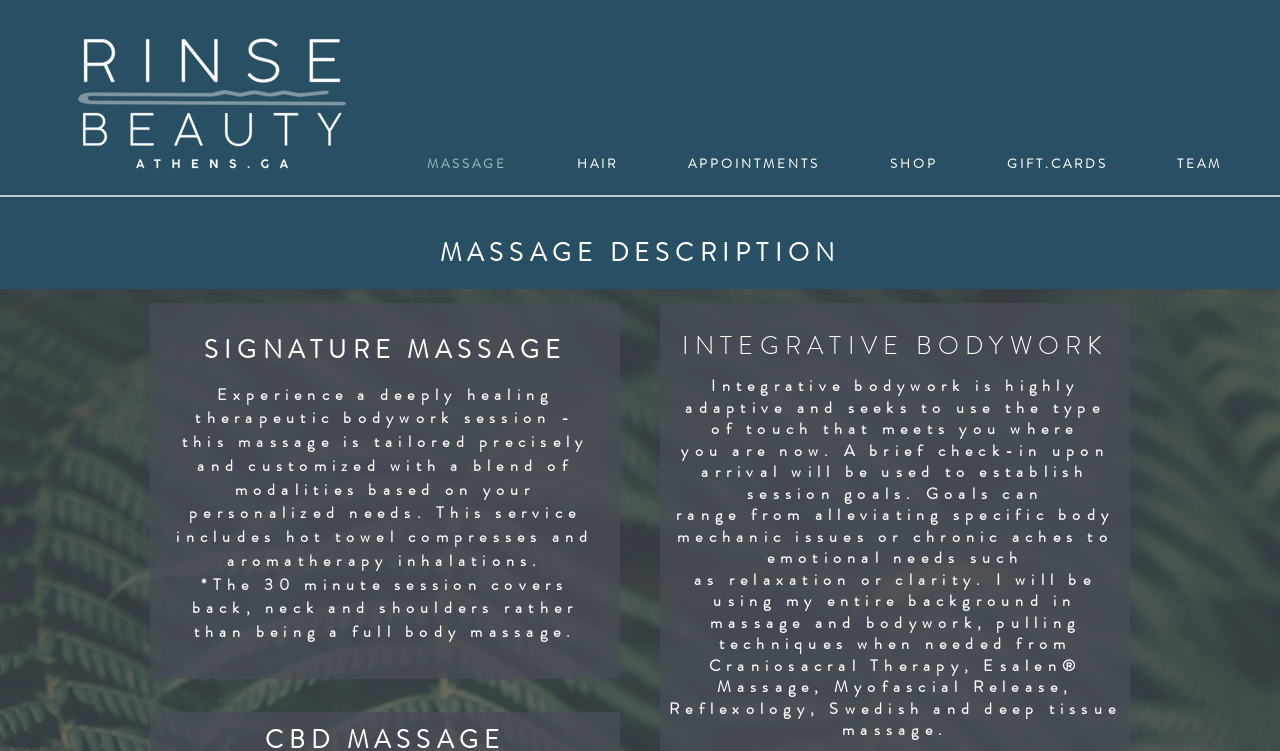Determine the bounding box coordinates for the HTML element mentioned in the following description: "S H O P". The coordinates should be a list of four floats ranging from 0 to 1, represented as [left, top, right, bottom].

[0.666, 0.186, 0.759, 0.25]